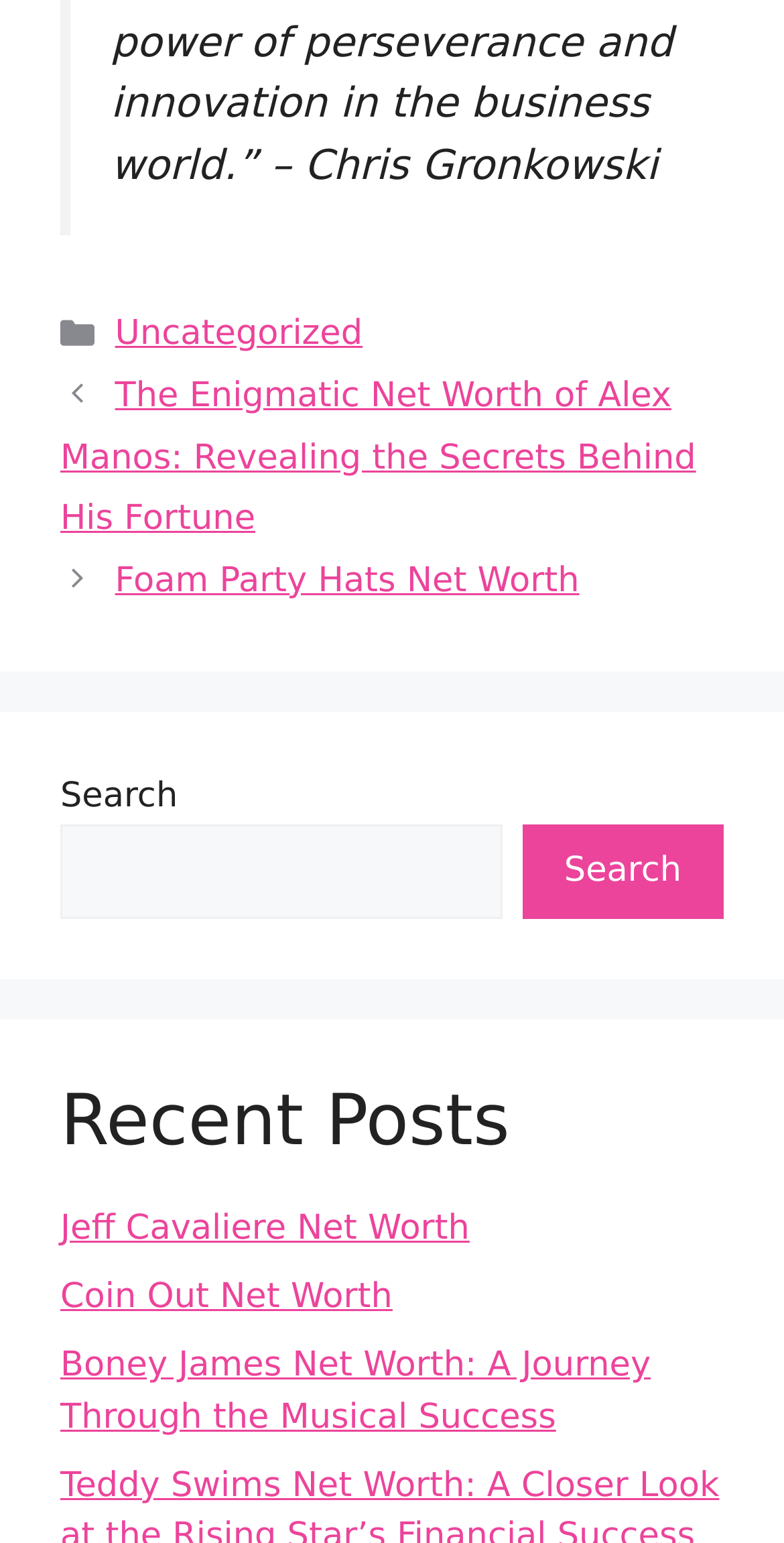Specify the bounding box coordinates of the region I need to click to perform the following instruction: "Read about The Enigmatic Net Worth of Alex Manos". The coordinates must be four float numbers in the range of 0 to 1, i.e., [left, top, right, bottom].

[0.077, 0.244, 0.888, 0.35]